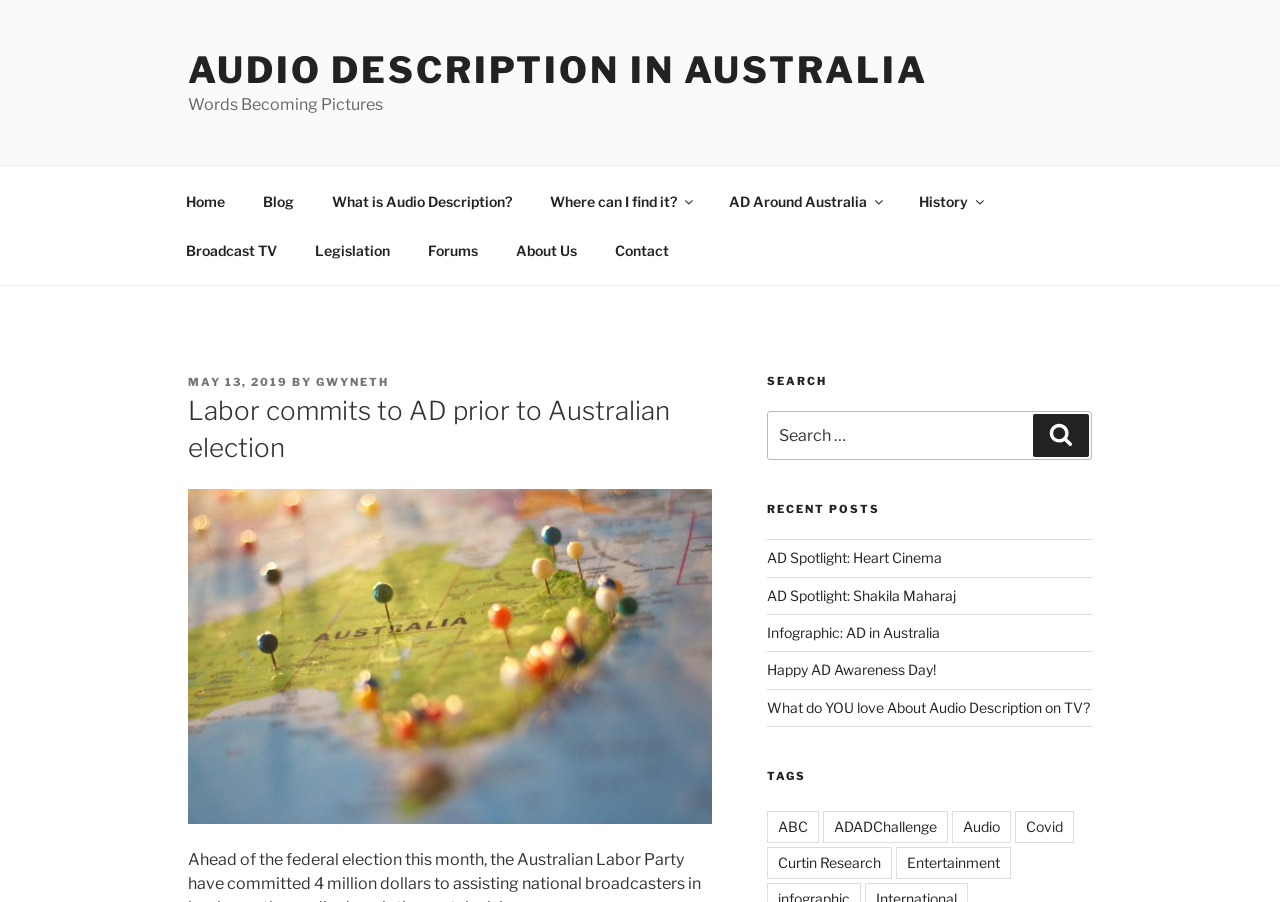Identify the headline of the webpage and generate its text content.

Labor commits to AD prior to Australian election